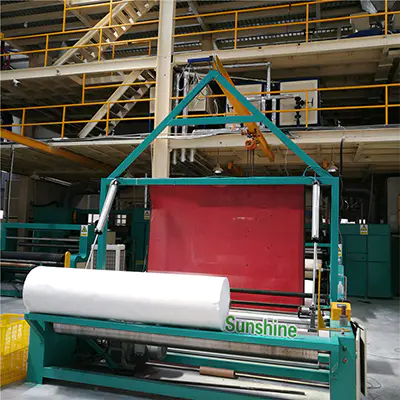Explain the image with as much detail as possible.

The image showcases a specialized industrial machine designed for processing fabric materials. Prominently featured is a large white roll of UV-resistant fabric, labeled with the name "Sunshine," which enhances its visibility against the backdrop of the workshop environment. The machine has a teal frame and appears to be equipped with rollers and a designated area for fabric handling, highlighting its operational efficiency. In the background, the factory setting includes multiple levels of shelving and equipment, suggesting a well-organized production area. The overall composition reflects a focus on fabric customization and durability, particularly suited for outdoor applications.